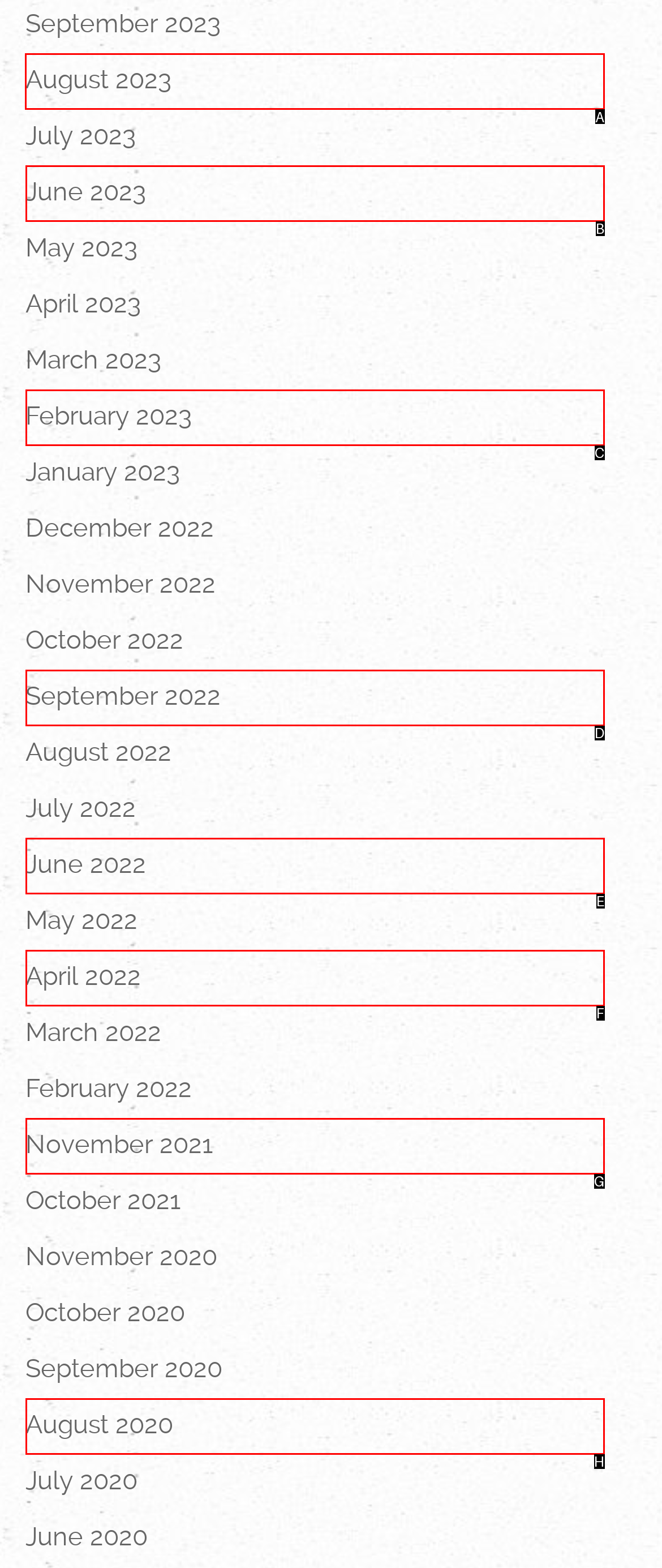Which HTML element should be clicked to complete the task: view August 2023? Answer with the letter of the corresponding option.

A